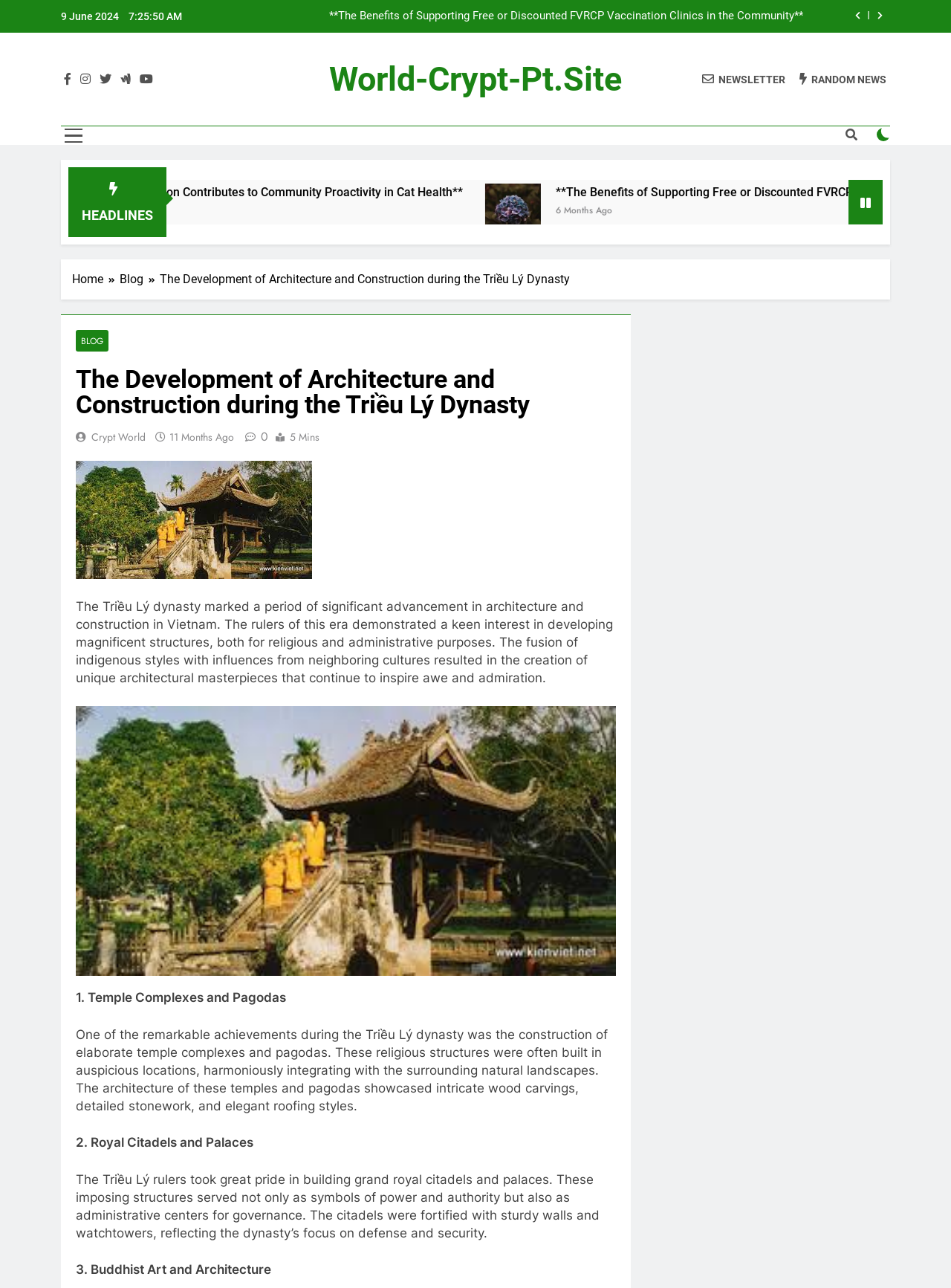Find the bounding box coordinates of the element to click in order to complete the given instruction: "Read the blog post about FVRCP vaccination clinics."

[0.403, 0.142, 0.461, 0.186]